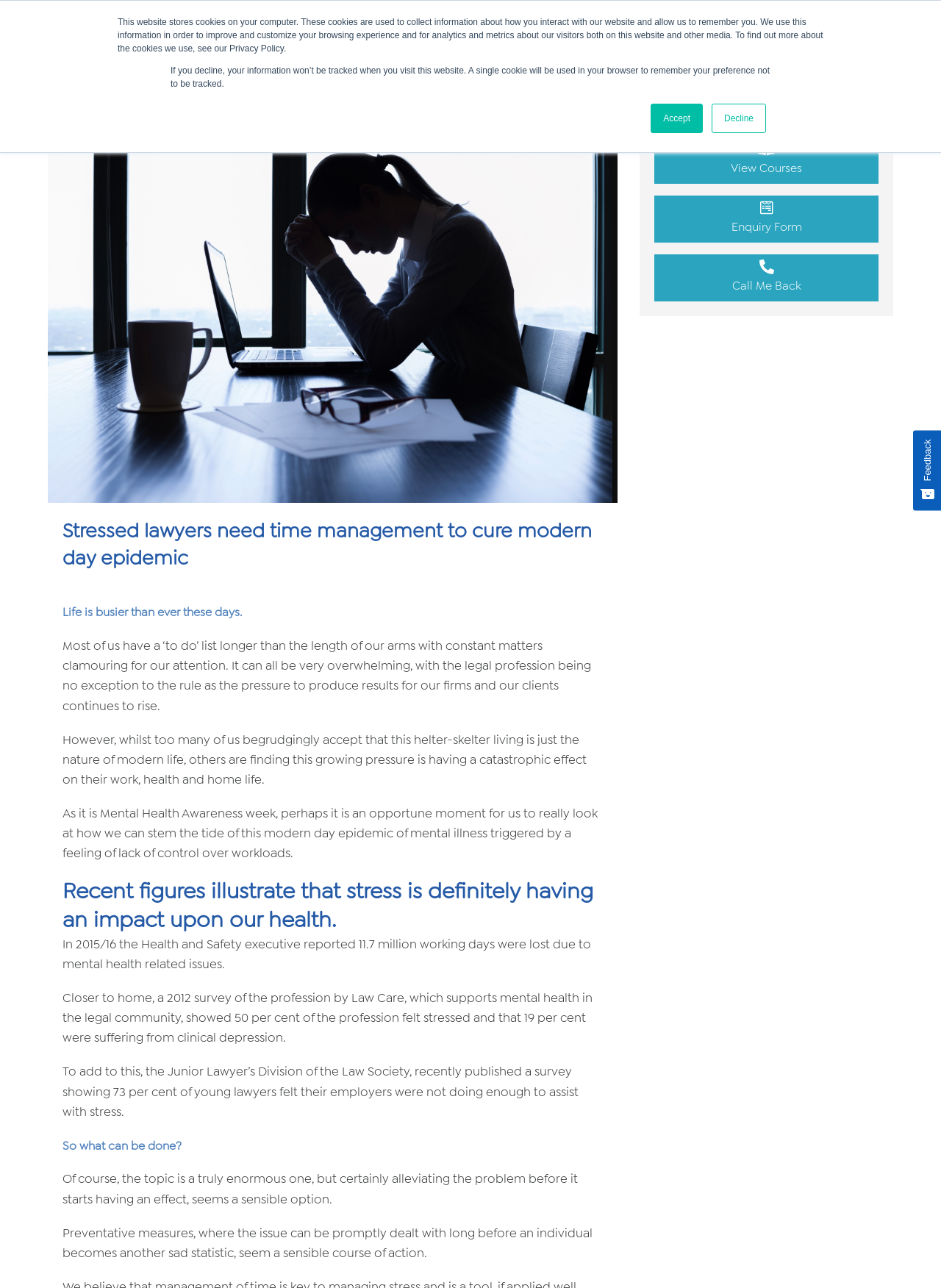Explain the features and main sections of the webpage comprehensively.

This webpage appears to be an article discussing the importance of time management for lawyers to combat modern-day stress and mental health issues. At the top of the page, there is a notification about cookies and privacy policy, with two buttons to accept or decline. Below this, there is a navigation menu with links to various sections of the website, including courses, in-house training, about, insights, FAQs, and contact.

On the left side of the page, there is a logo of "Altior by BARBRI" with a search bar and a phone number. On the right side, there is a section with links to "MyLearning" and a separator.

The main content of the article starts with a heading "Stressed lawyers need time management to cure modern day epidemic" and is accompanied by an image. The article is divided into several paragraphs discussing the impact of stress on lawyers' mental health, citing statistics from various sources. The text is organized in a clear and readable format, with headings and paragraphs that flow logically.

At the bottom of the page, there is a section titled "Get in Touch" with links to book a course, view courses, and contact the organization. There are also buttons to submit an enquiry form and request a call back.